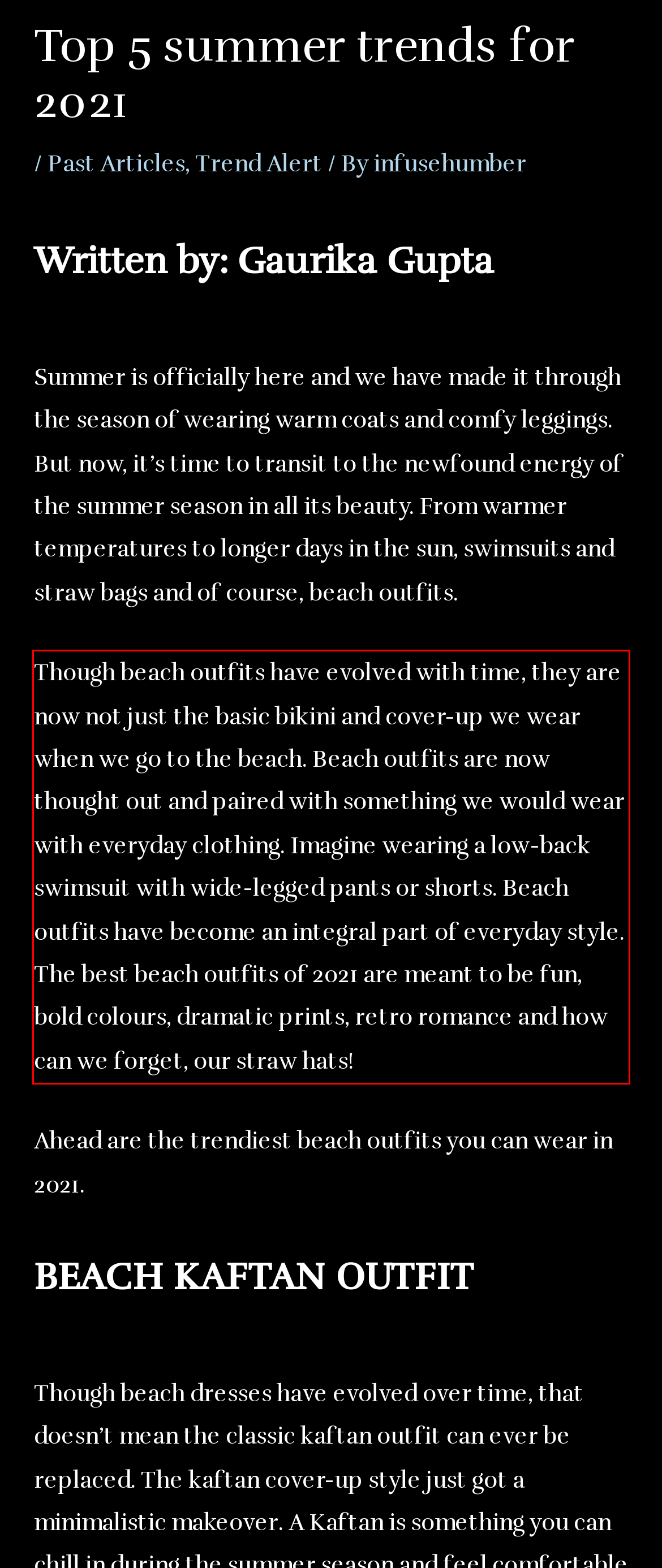Please perform OCR on the UI element surrounded by the red bounding box in the given webpage screenshot and extract its text content.

Though beach outfits have evolved with time, they are now not just the basic bikini and cover-up we wear when we go to the beach. Beach outfits are now thought out and paired with something we would wear with everyday clothing. Imagine wearing a low-back swimsuit with wide-legged pants or shorts. Beach outfits have become an integral part of everyday style. The best beach outfits of 2021 are meant to be fun, bold colours, dramatic prints, retro romance and how can we forget, our straw hats!